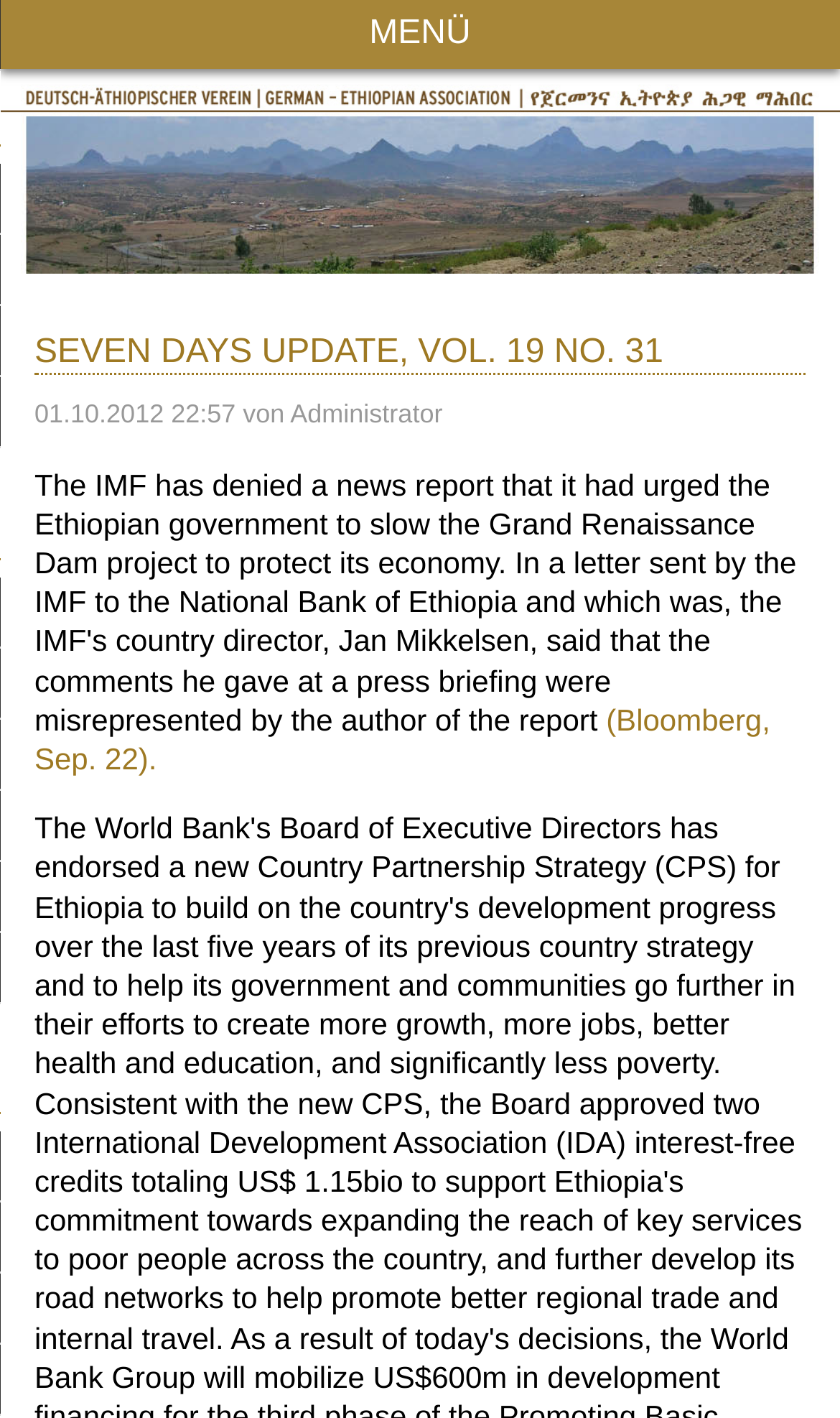Provide your answer in one word or a succinct phrase for the question: 
What is the volume and number of the update?

Vol. 19 No. 31